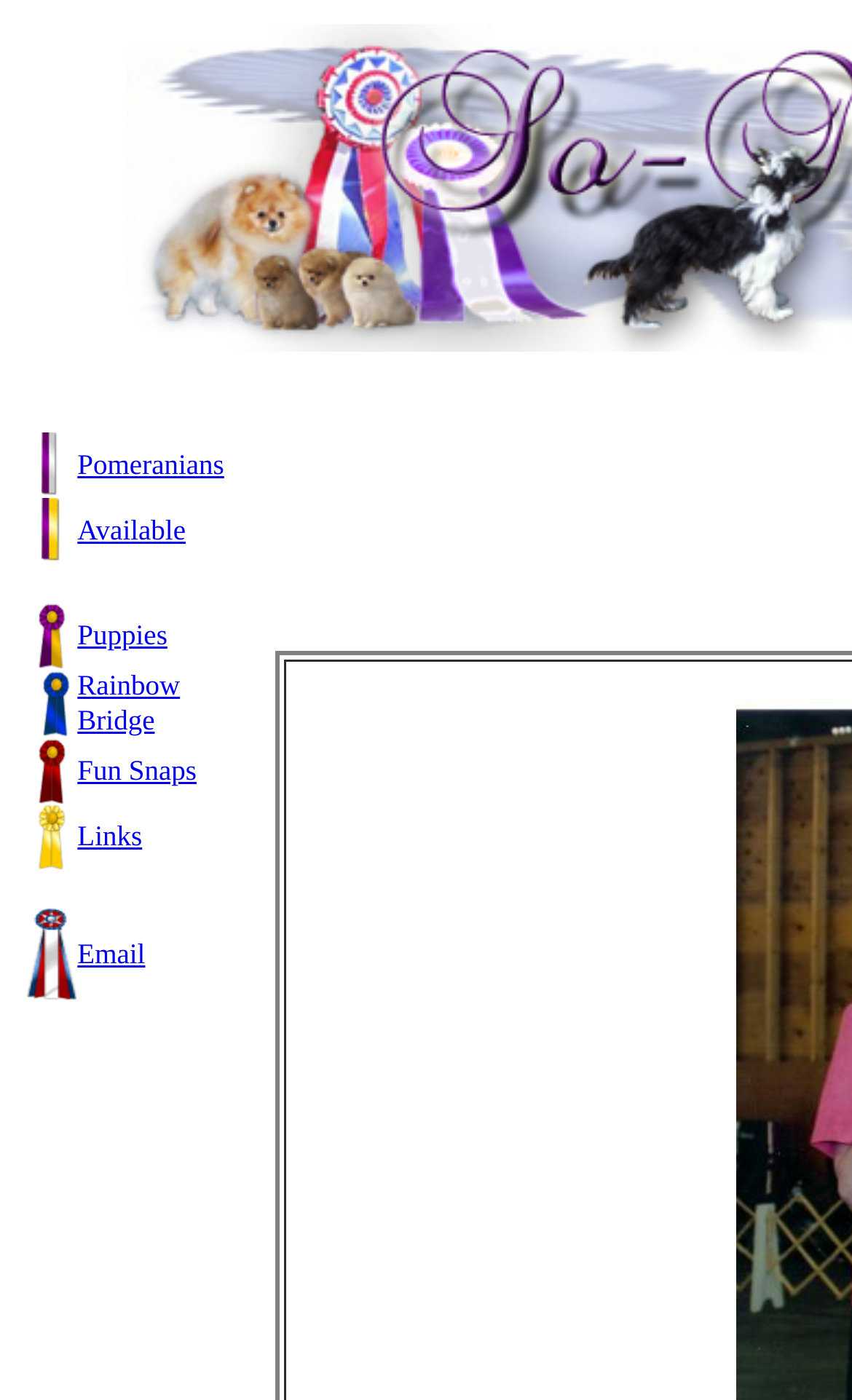Provide a comprehensive description of the webpage.

This webpage is about So-Me Pomeranians, Chihuahuas, Chinese Crested, and other small toy breeds, located in Oregon. The page is divided into several sections, each containing a table row with an image on the left and a link on the right.

At the top, there is a table with five rows. The first row has an image and a link to "Pomeranians". The second row has an image and a link to "Available". The third row is empty. The fourth row has an image and a link to "Puppies". The fifth row has an image and a link to "Rainbow Bridge", which is split into two separate links.

Below this table, there are four more table rows. The first row has an image and a link to "Fun Snaps". The second row has an image and a link to "Links". The third row is empty. The fourth row has an image and a link to "Email".

There are a total of nine images on the page, each located to the left of a link. The links are categorized into different sections, including breeds, available puppies, and other related topics.